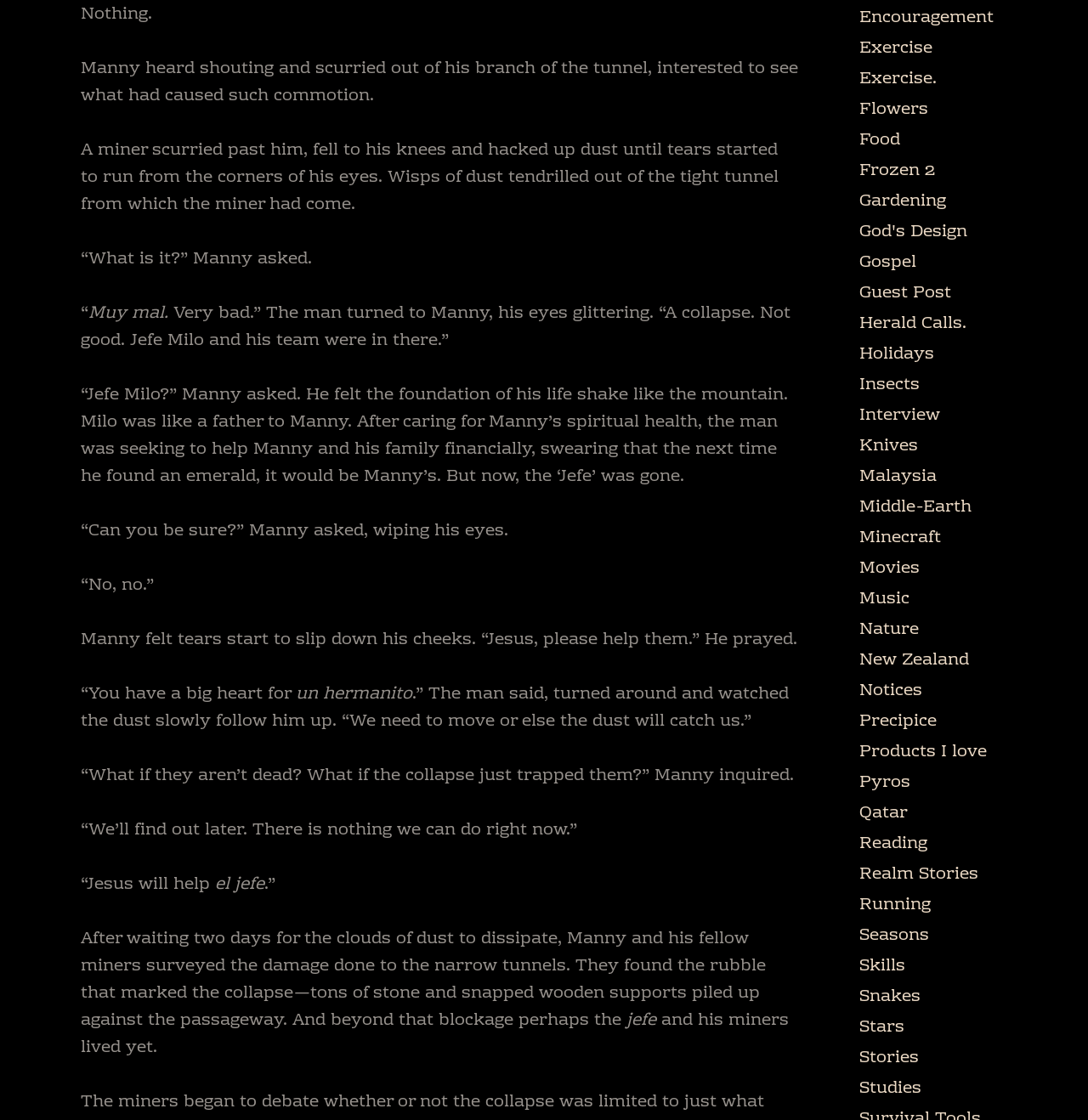Determine the bounding box coordinates for the area you should click to complete the following instruction: "Click on 'God's Design'".

[0.79, 0.194, 0.889, 0.22]